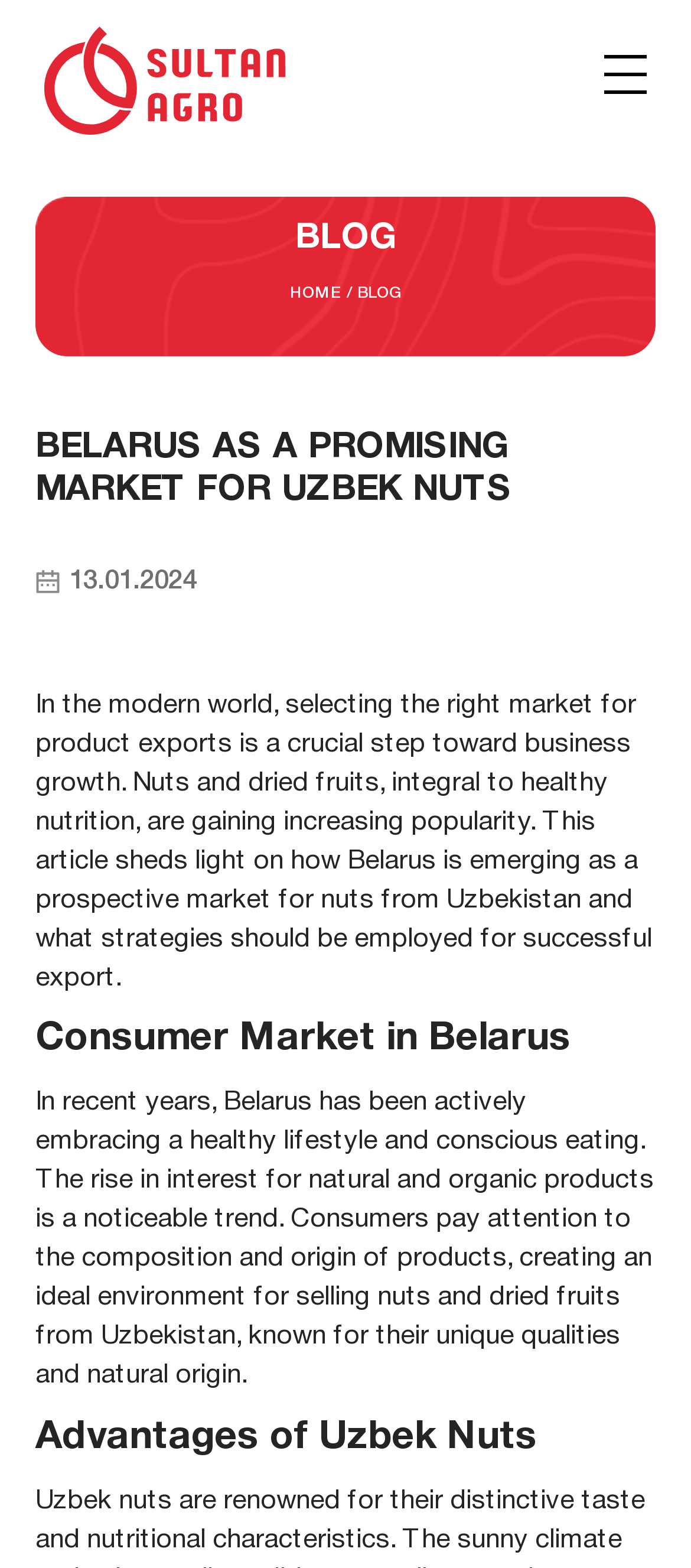What is special about Uzbek nuts?
Based on the image, give a one-word or short phrase answer.

Unique qualities and natural origin